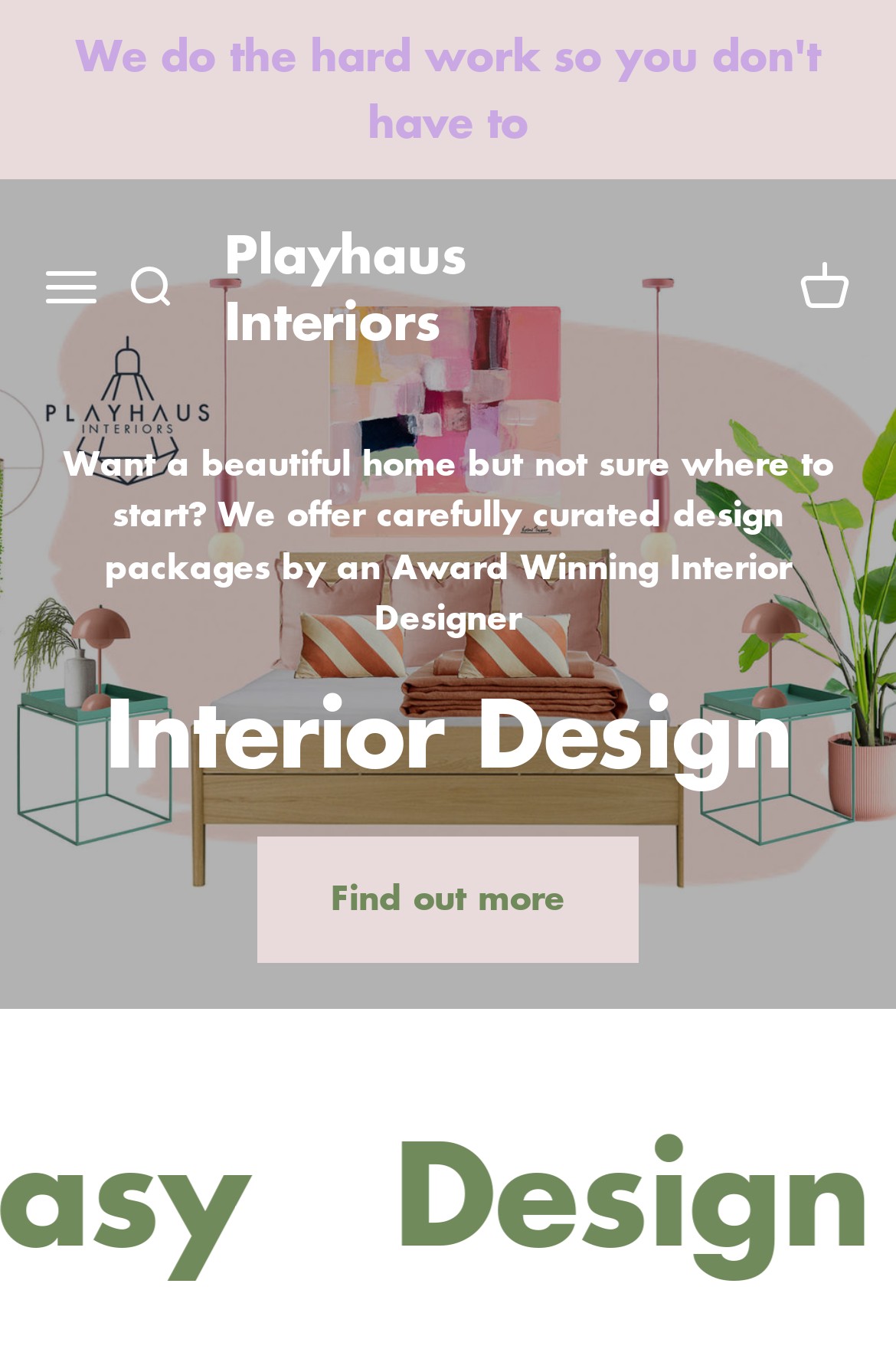Provide the bounding box coordinates of the HTML element this sentence describes: "Playhaus Interiors". The bounding box coordinates consist of four float numbers between 0 and 1, i.e., [left, top, right, bottom].

[0.25, 0.163, 0.75, 0.26]